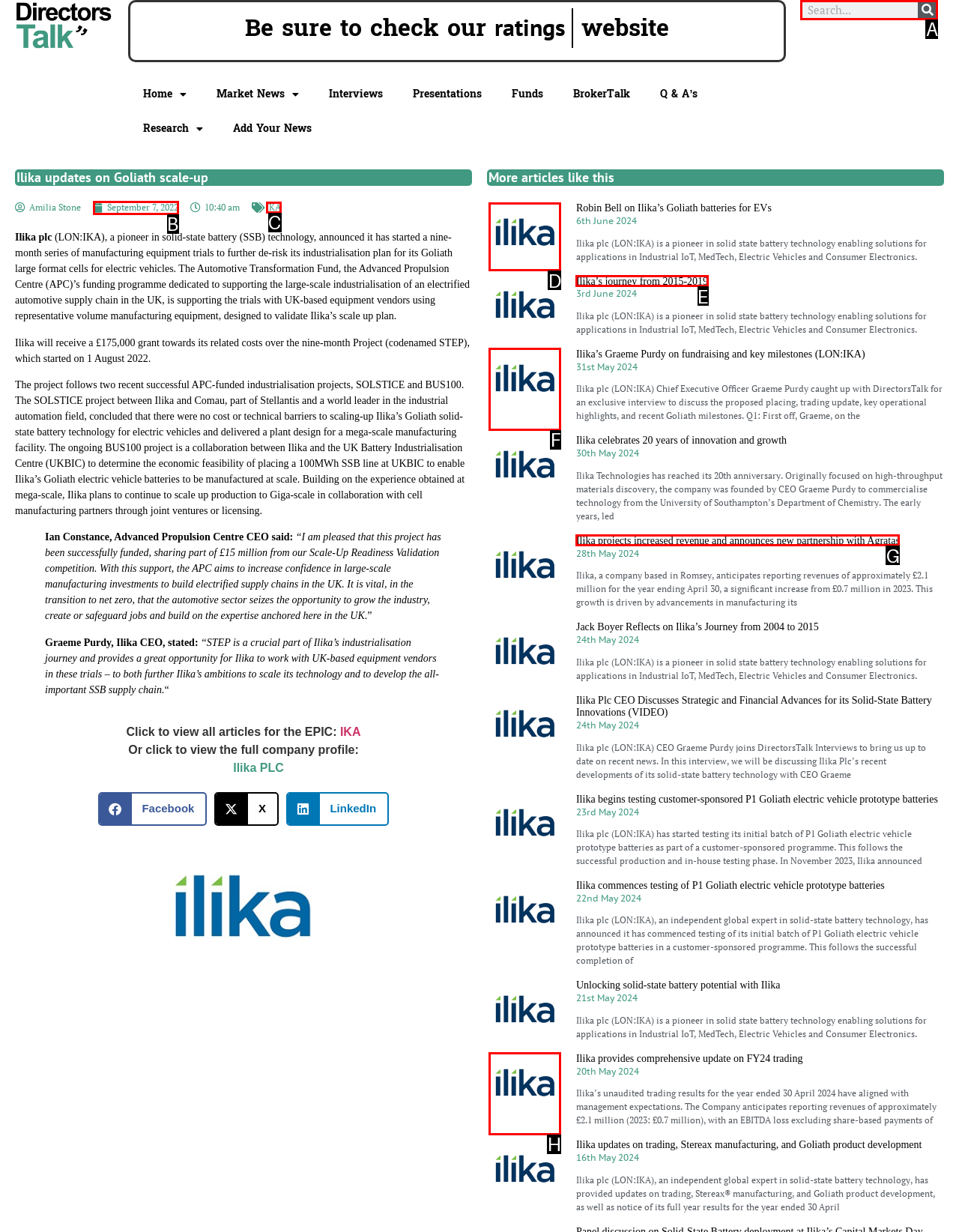Select the correct option from the given choices to perform this task: Search for something. Provide the letter of that option.

A